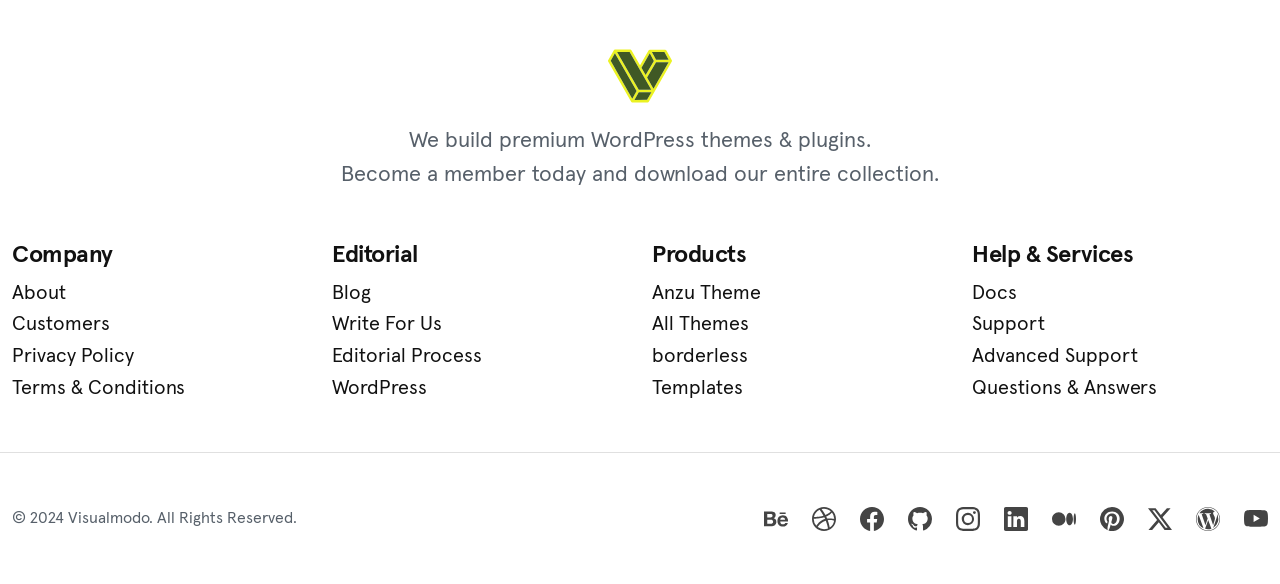What is the name of the theme mentioned in the menu?
Based on the image, give a concise answer in the form of a single word or short phrase.

Anzu Theme